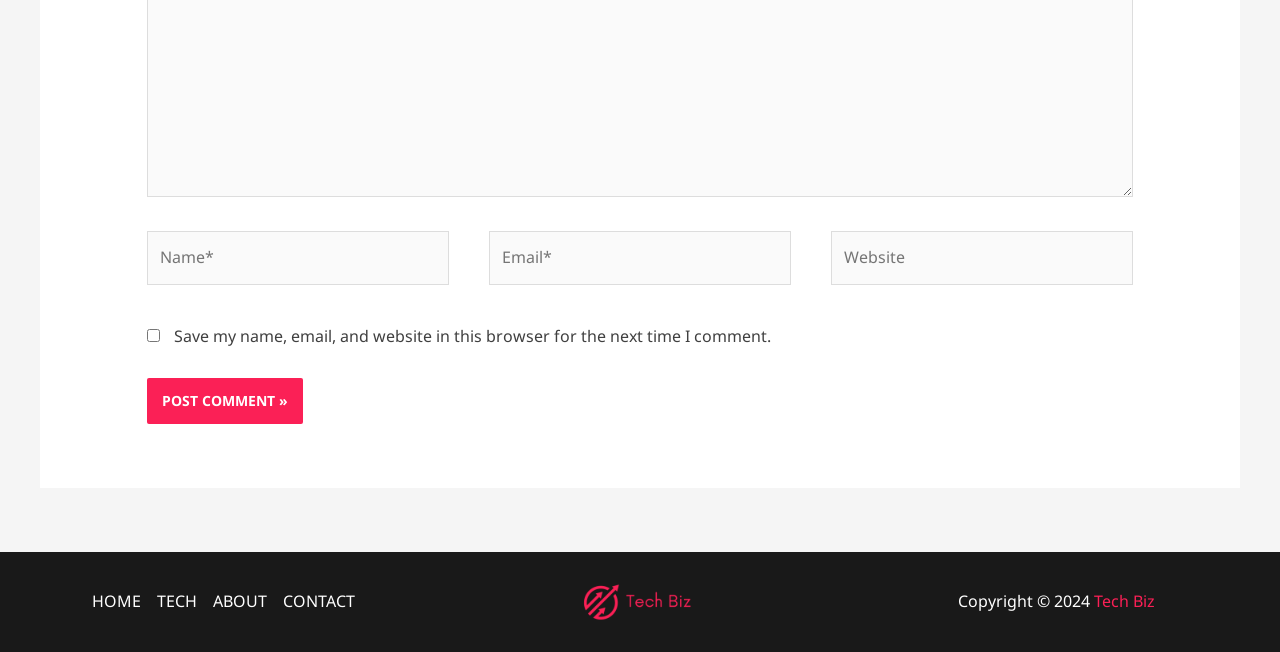Predict the bounding box coordinates of the UI element that matches this description: "ABOUT". The coordinates should be in the format [left, top, right, bottom] with each value between 0 and 1.

[0.16, 0.902, 0.215, 0.944]